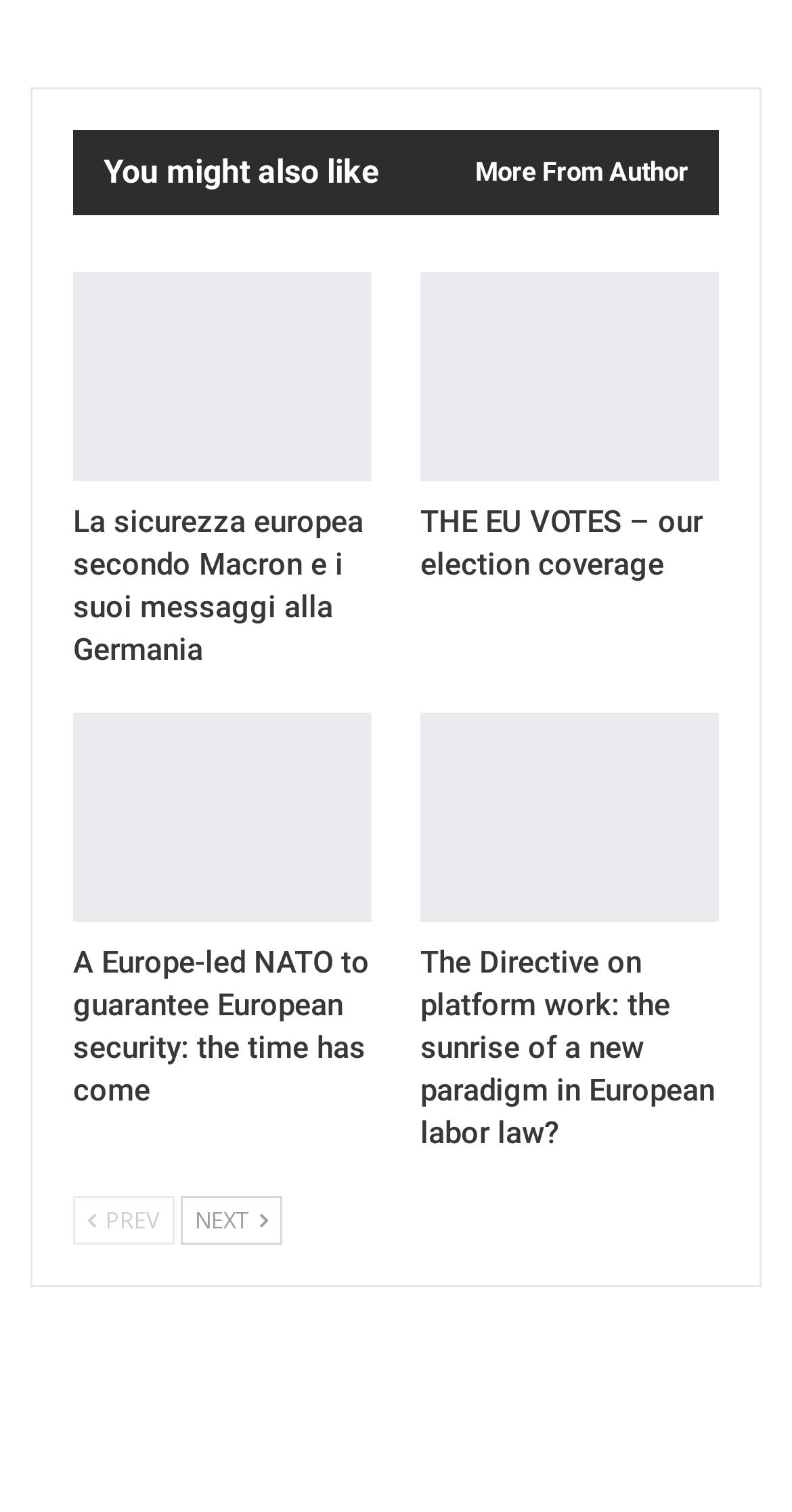Find the bounding box coordinates of the area to click in order to follow the instruction: "read more from the author".

[0.556, 0.086, 0.869, 0.143]